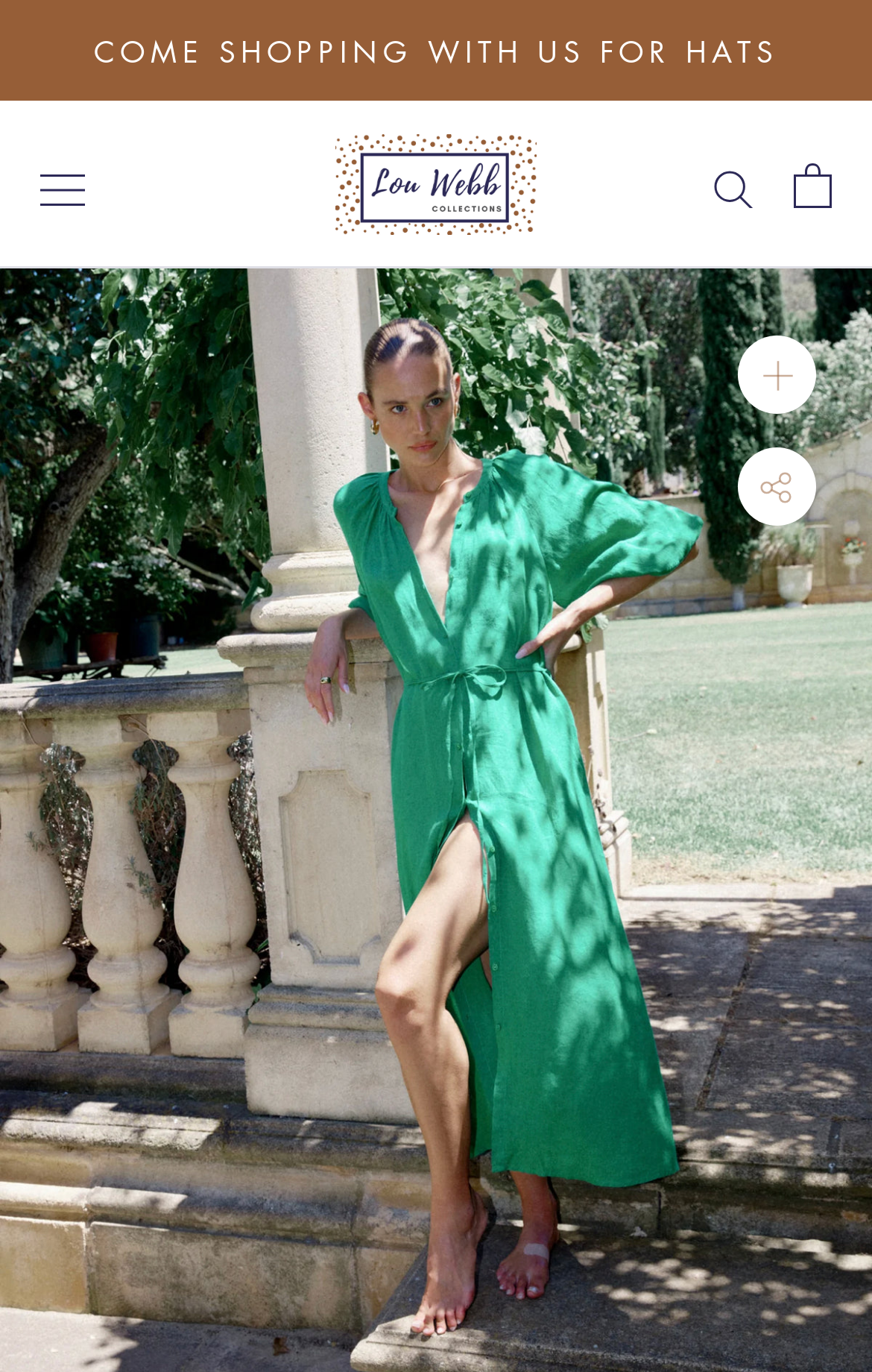Find the bounding box of the UI element described as follows: "aria-label="Open cart"".

[0.91, 0.119, 0.954, 0.152]